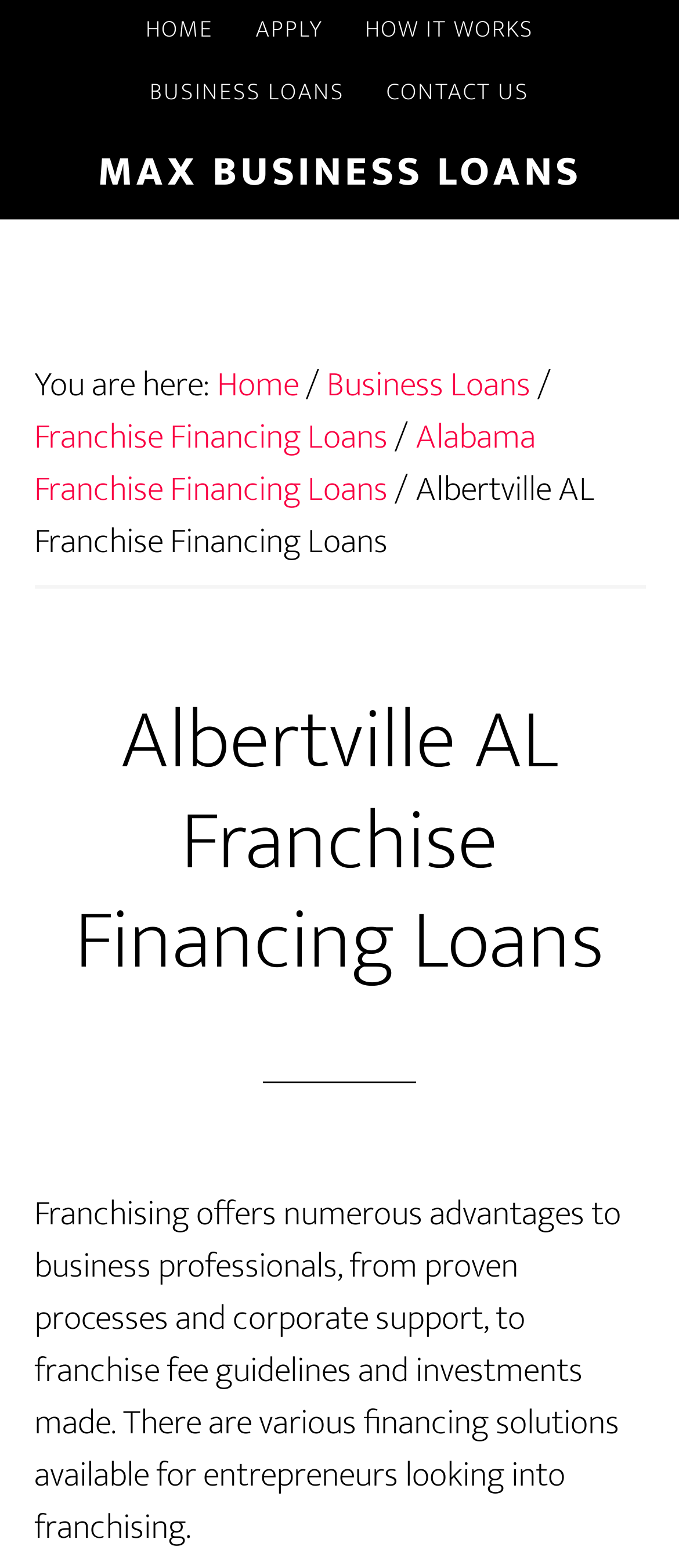Could you specify the bounding box coordinates for the clickable section to complete the following instruction: "Click on 'BUSINESS LOANS'"?

[0.195, 0.04, 0.533, 0.08]